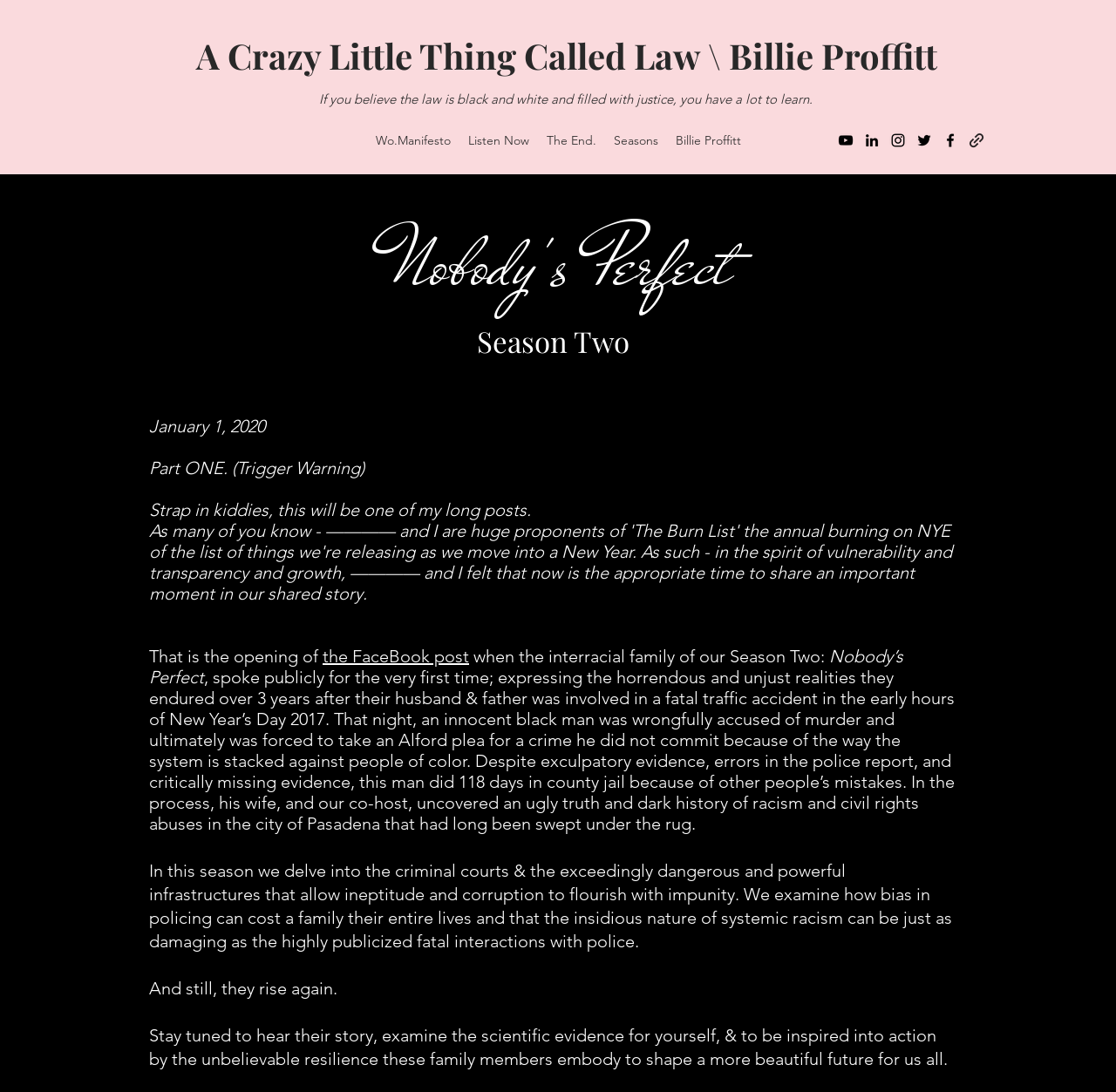Generate a comprehensive description of the webpage content.

This webpage is about a true-crime podcast called "A Crazy Little Thing Called Law" hosted by Billie Proffitt. At the top of the page, there is a link to the podcast's title, followed by a quote that sets the tone for the podcast: "If you believe the law is black and white and filled with justice, you have a lot to learn." 

Below the quote, there is a navigation menu with links to different sections of the website, including "Wo.Manifesto", "Listen Now", "The End.", "Seasons", and "Billie Proffitt". 

To the right of the navigation menu, there is a social bar with links to the podcast's social media profiles, including YouTube, LinkedIn, Instagram, Twitter, Facebook, and a generic social link. Each social media link is accompanied by an image representing the respective platform.

Further down the page, there is a heading that reads "Nobody's Perfect", followed by the title "Season Two" and the release date "January 1, 2020". 

The main content of the page is a long text that describes the podcast's second season, which delves into the criminal courts and the corrupt systems that allow ineptitude and corruption to flourish. The text tells the story of an interracial family who spoke publicly for the first time about the horrendous and unjust realities they endured after their husband and father was involved in a fatal traffic accident. The story highlights the racism and civil rights abuses in the city of Pasadena and how bias in policing can cost a family their entire lives.

Throughout the text, there are links to external resources, including a Facebook post. The text concludes with a message of resilience and inspiration, encouraging readers to stay tuned to hear the family's story and to be inspired into action.